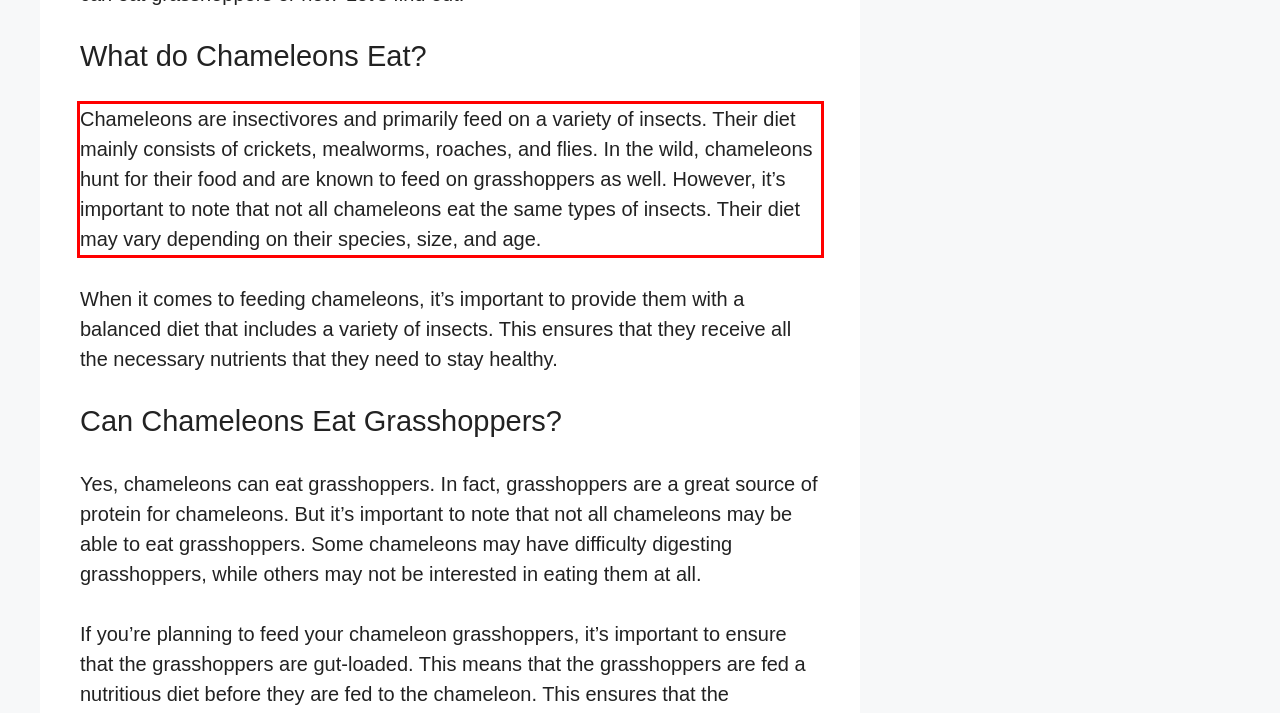You are presented with a webpage screenshot featuring a red bounding box. Perform OCR on the text inside the red bounding box and extract the content.

Chameleons are insectivores and primarily feed on a variety of insects. Their diet mainly consists of crickets, mealworms, roaches, and flies. In the wild, chameleons hunt for their food and are known to feed on grasshoppers as well. However, it’s important to note that not all chameleons eat the same types of insects. Their diet may vary depending on their species, size, and age.